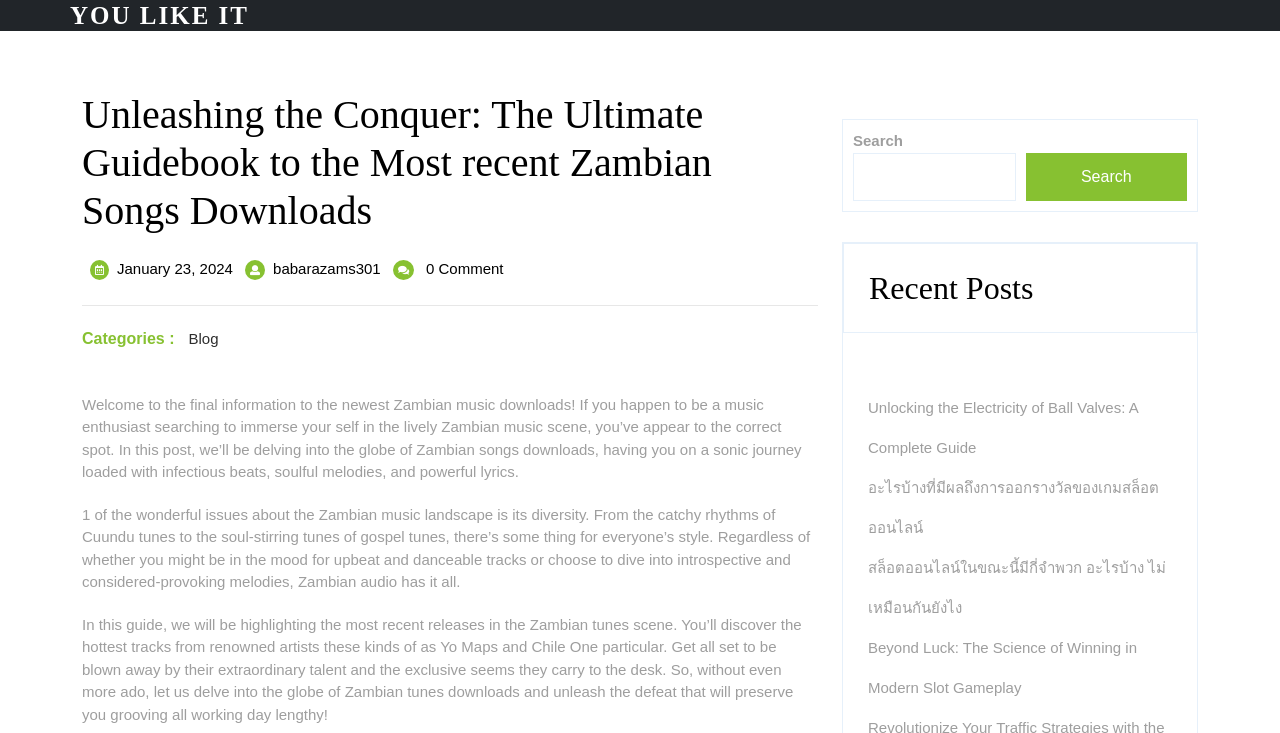Answer the question below with a single word or a brief phrase: 
What is the category of the blog post?

Blog